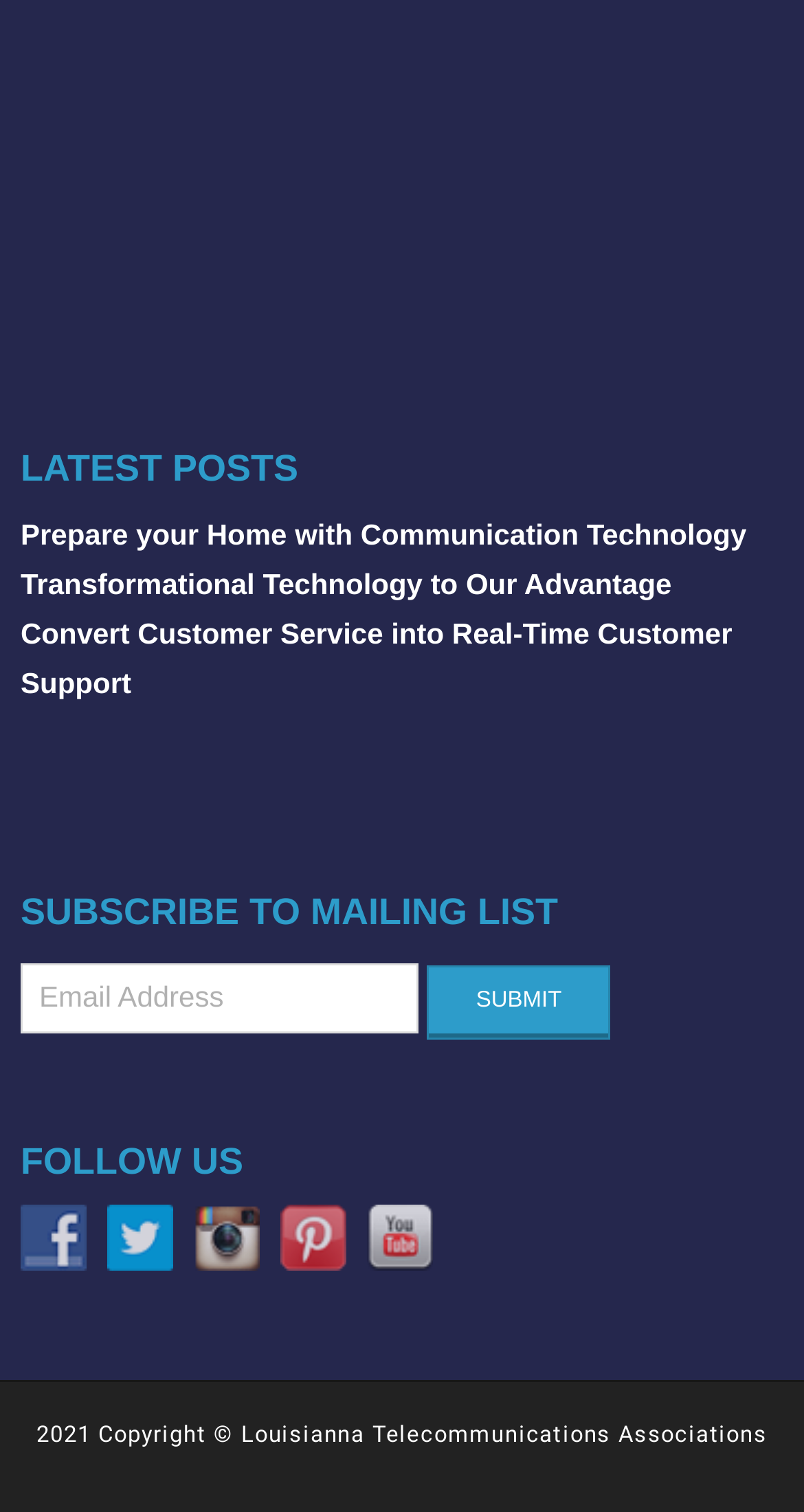Based on the element description "IHR", predict the bounding box coordinates of the UI element.

None